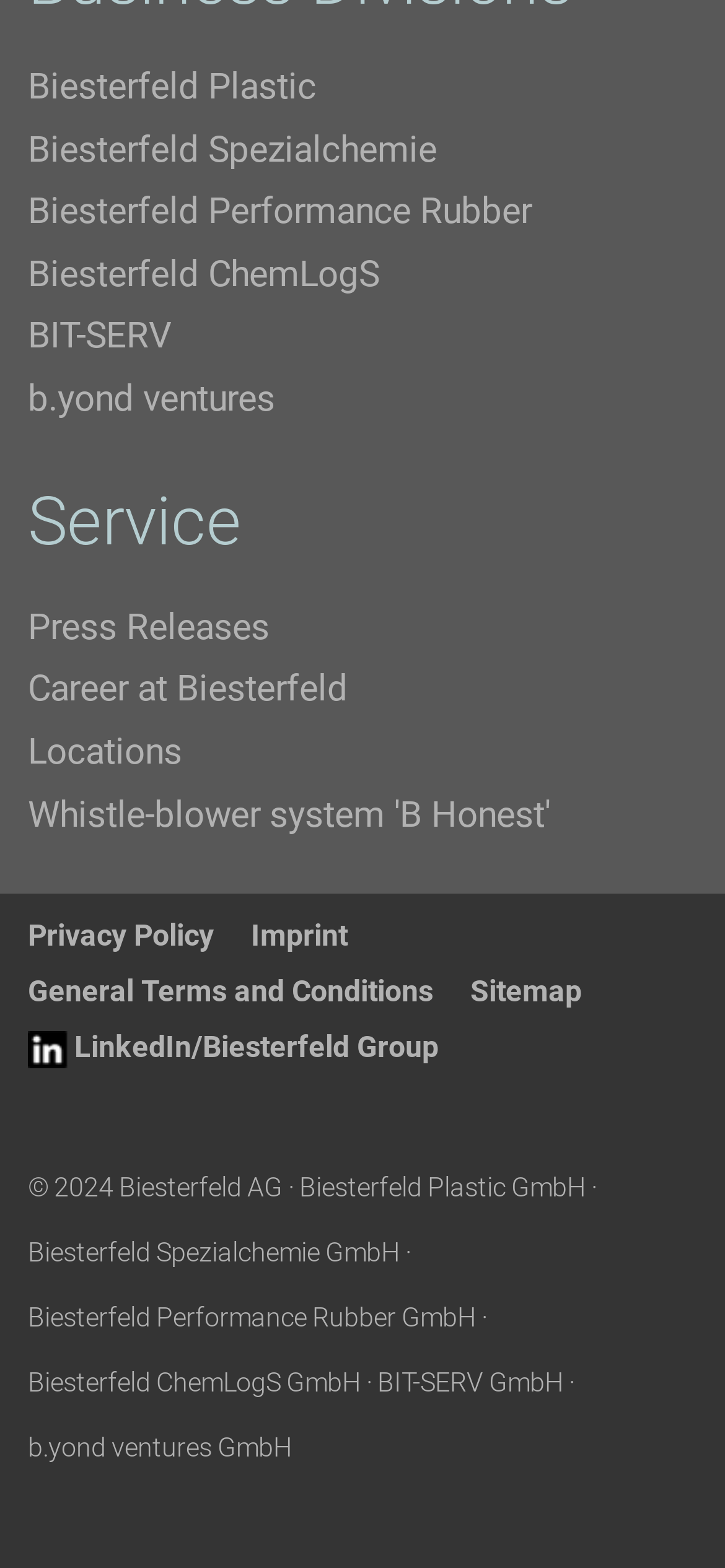Please determine the bounding box coordinates of the element to click on in order to accomplish the following task: "View Sitemap". Ensure the coordinates are four float numbers ranging from 0 to 1, i.e., [left, top, right, bottom].

[0.649, 0.615, 0.803, 0.651]